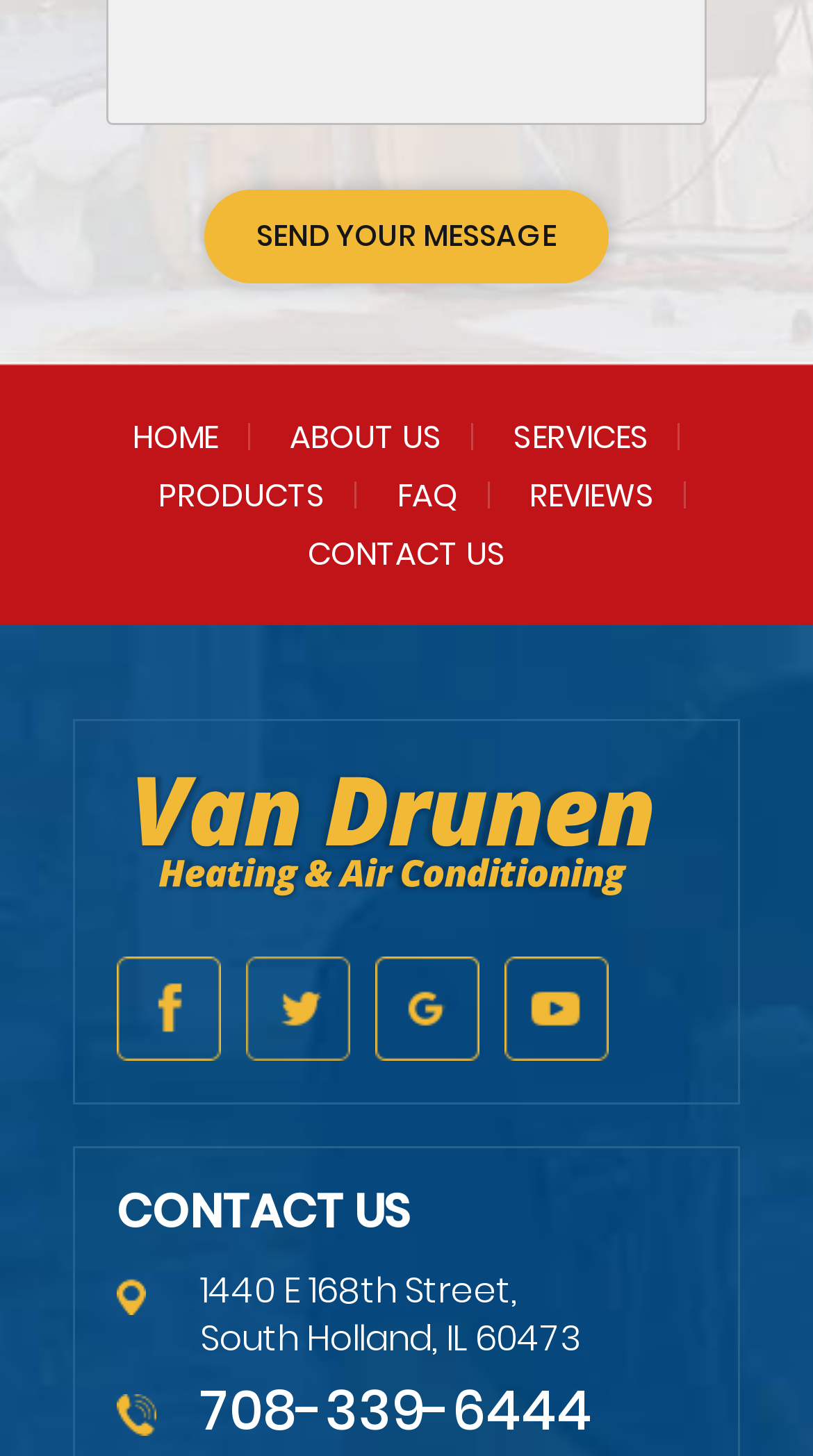Provide the bounding box coordinates for the UI element that is described as: "value="Send your message"".

[0.251, 0.13, 0.749, 0.194]